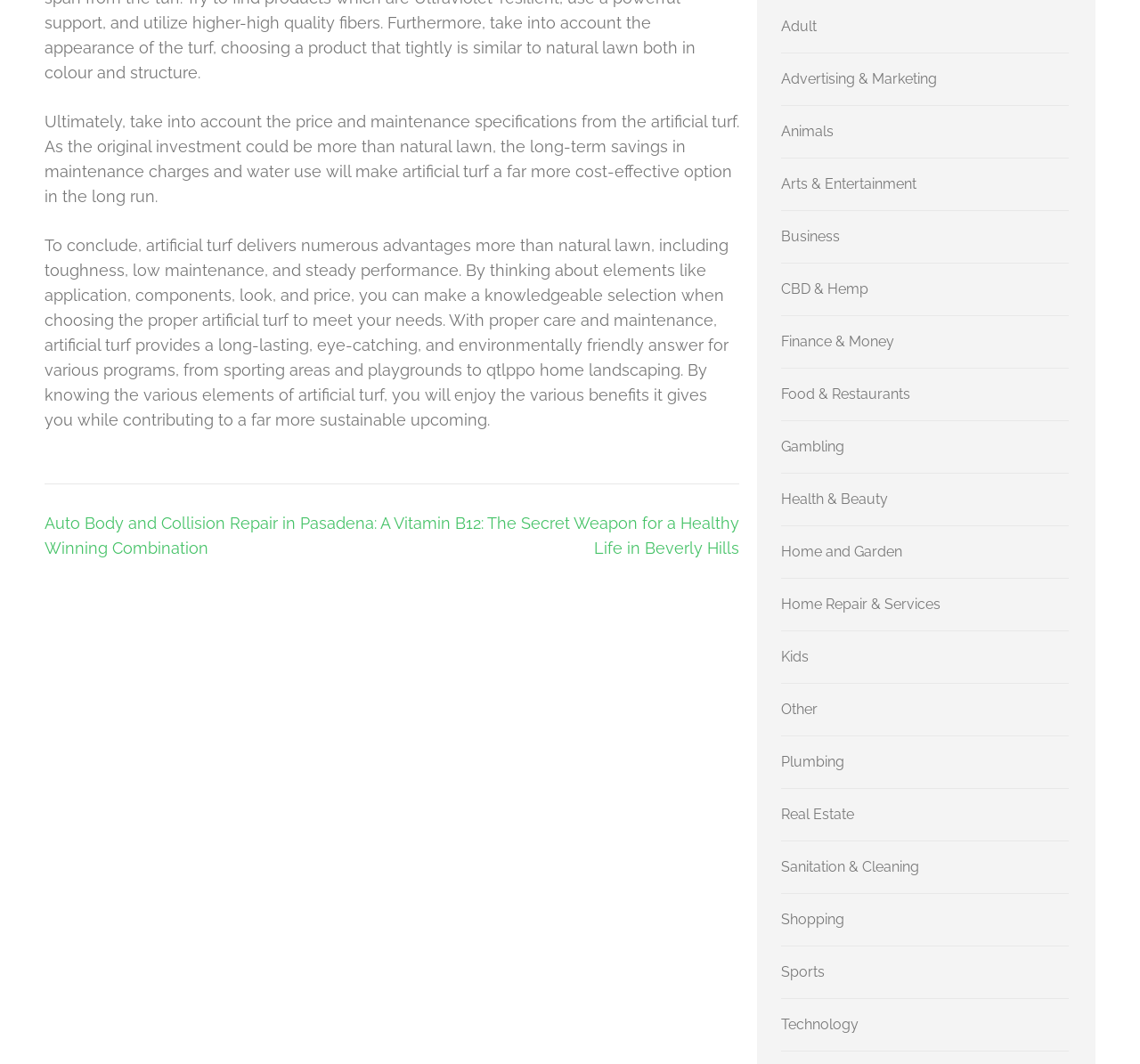Please provide a brief answer to the following inquiry using a single word or phrase:
What is the navigation section above the links?

Post navigation